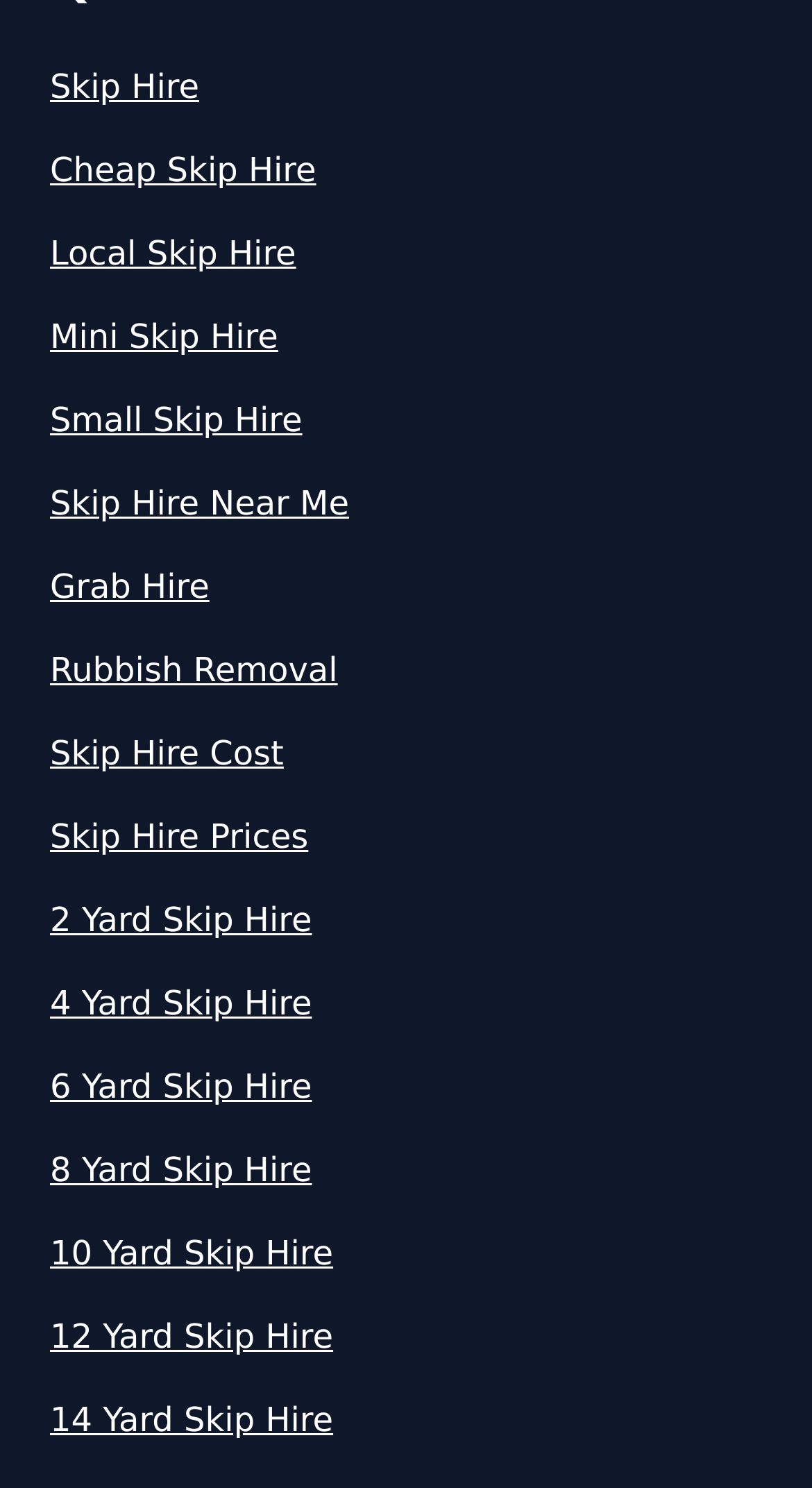What are the different skip sizes mentioned on this webpage?
Answer the question with a detailed explanation, including all necessary information.

The webpage lists various links related to skip hire, including '2 Yard Skip Hire', '4 Yard Skip Hire', '6 Yard Skip Hire', and so on, up to '14 Yard Skip Hire', indicating that these are the different skip sizes mentioned.